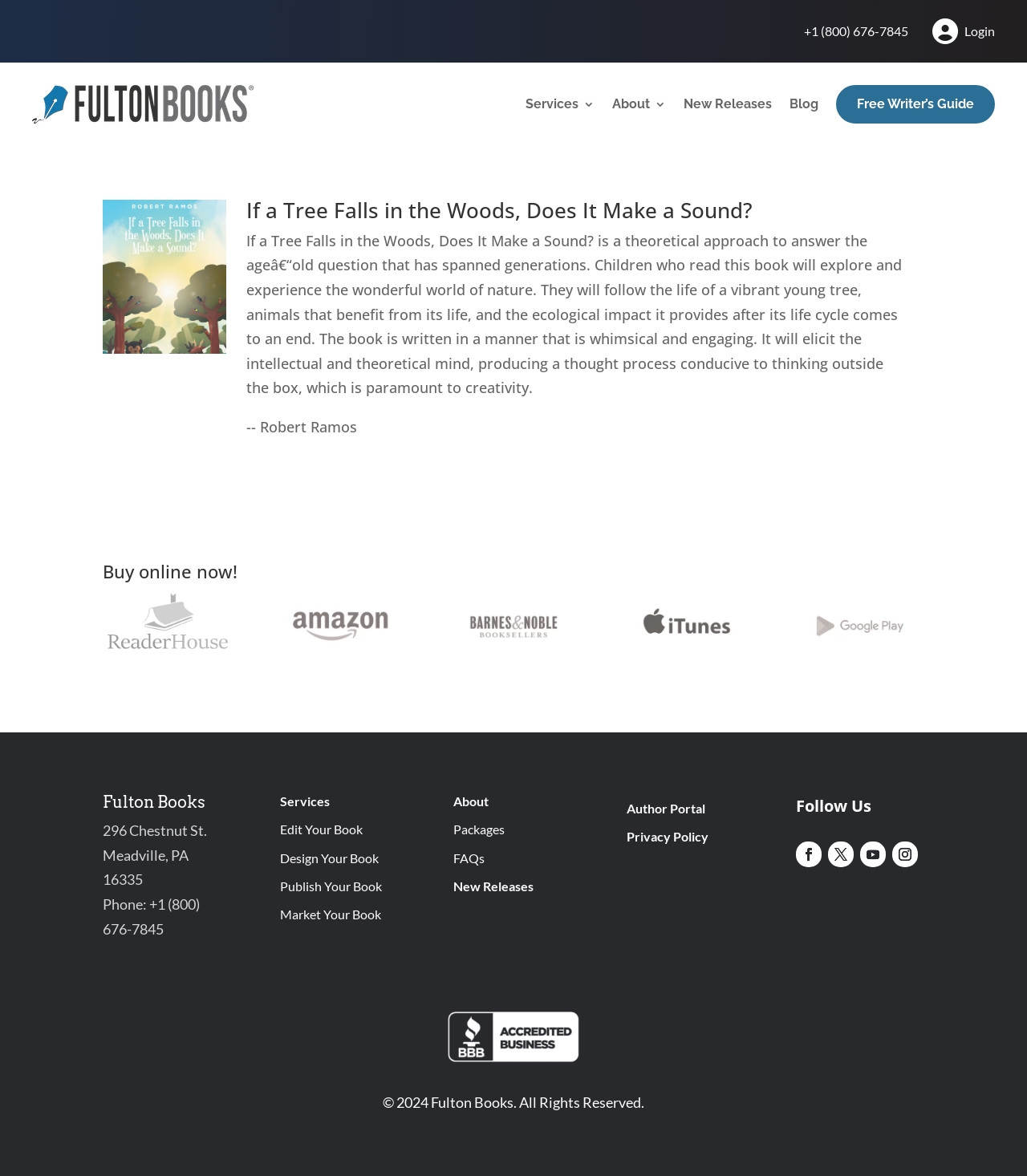Answer the question briefly using a single word or phrase: 
What is the title of the book?

If a Tree Falls in the Woods, Does It Make a Sound?